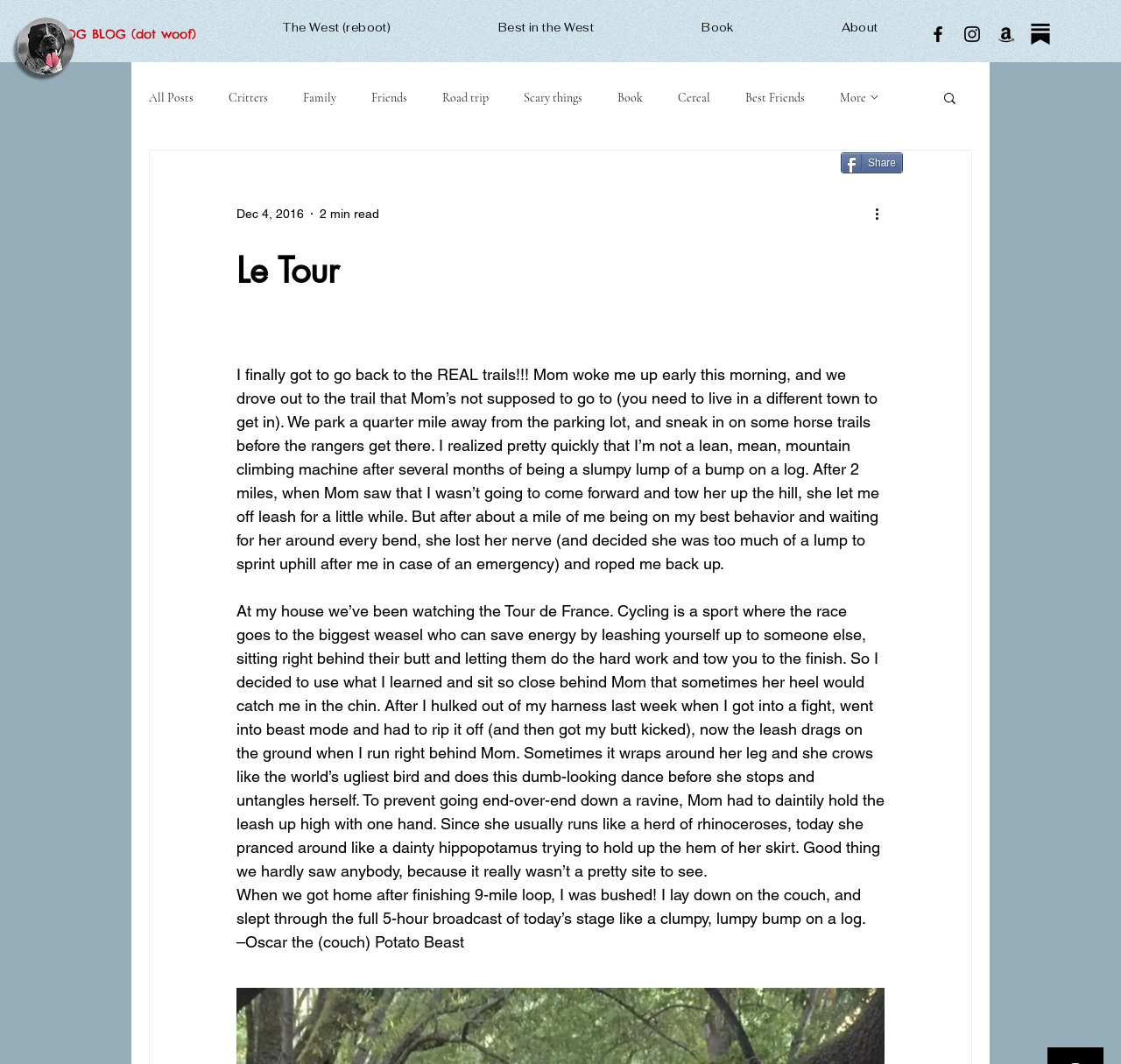Determine the bounding box coordinates in the format (top-left x, top-left y, bottom-right x, bottom-right y). Ensure all values are floating point numbers between 0 and 1. Identify the bounding box of the UI element described by: Scary things

[0.467, 0.084, 0.52, 0.098]